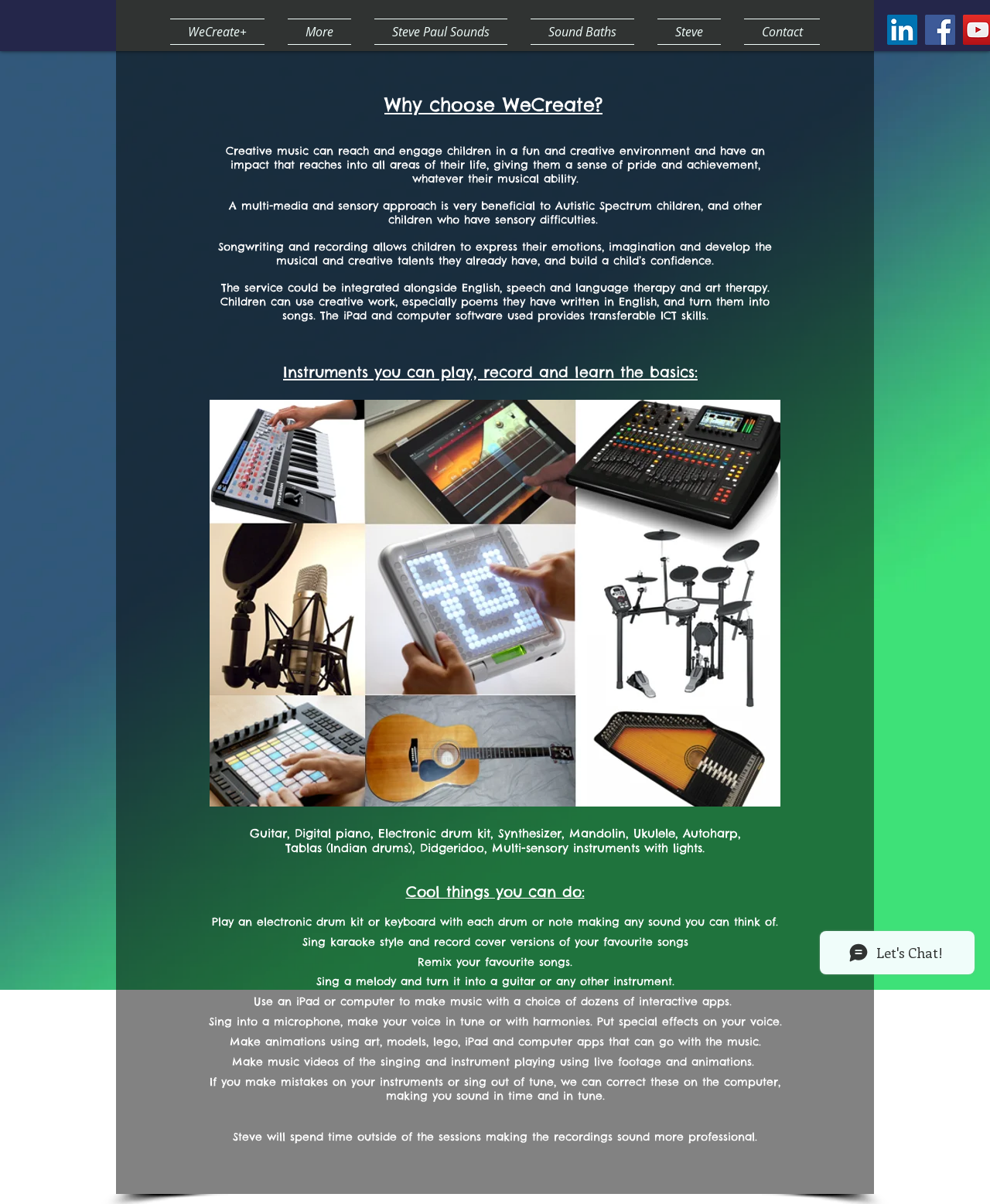Identify the bounding box coordinates of the clickable region necessary to fulfill the following instruction: "Click on the 'Facebook' link". The bounding box coordinates should be four float numbers between 0 and 1, i.e., [left, top, right, bottom].

[0.934, 0.012, 0.965, 0.037]